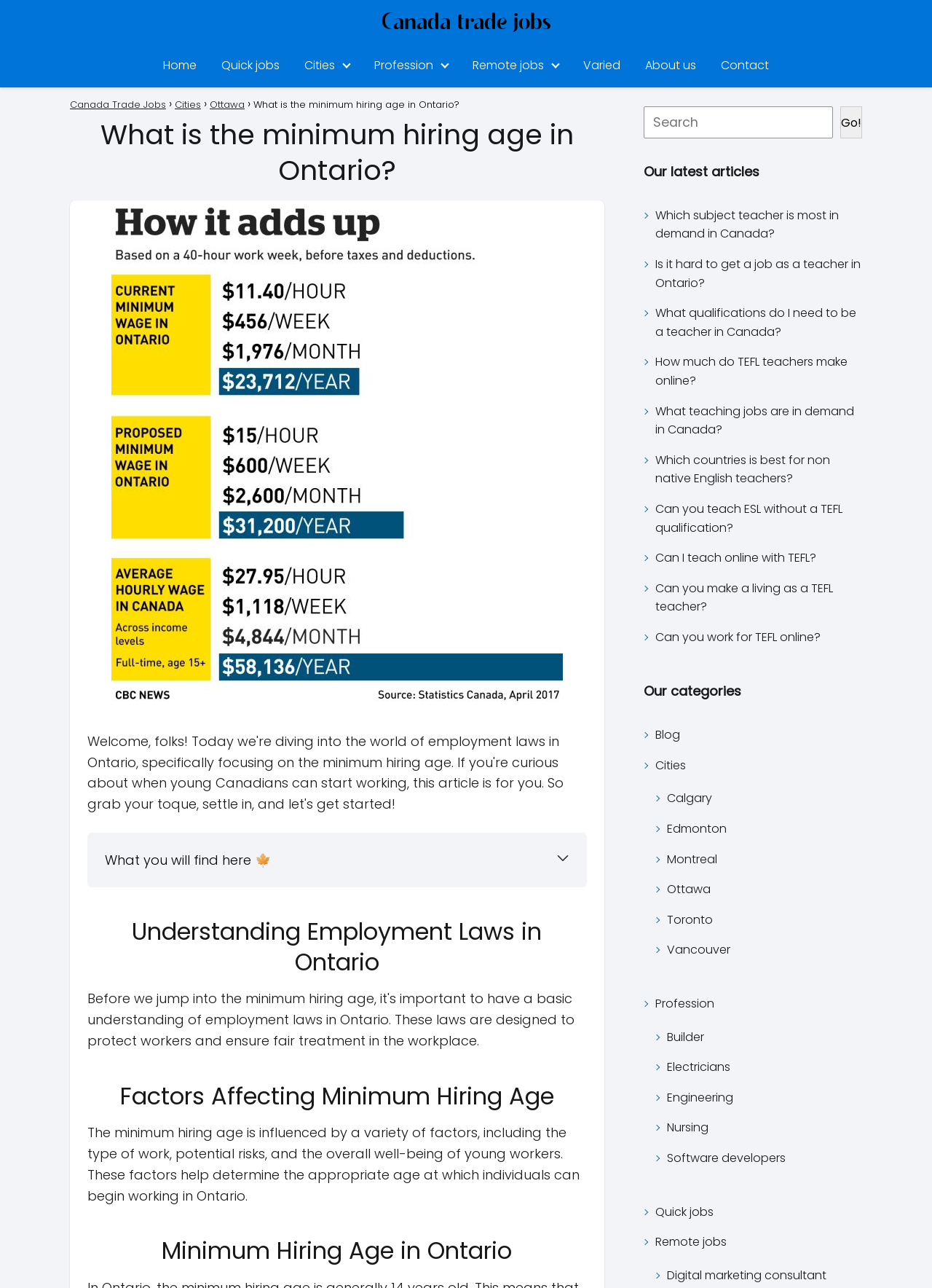Please identify the bounding box coordinates of the area I need to click to accomplish the following instruction: "Click the 'Get Shipping Estimate - Free' button".

None